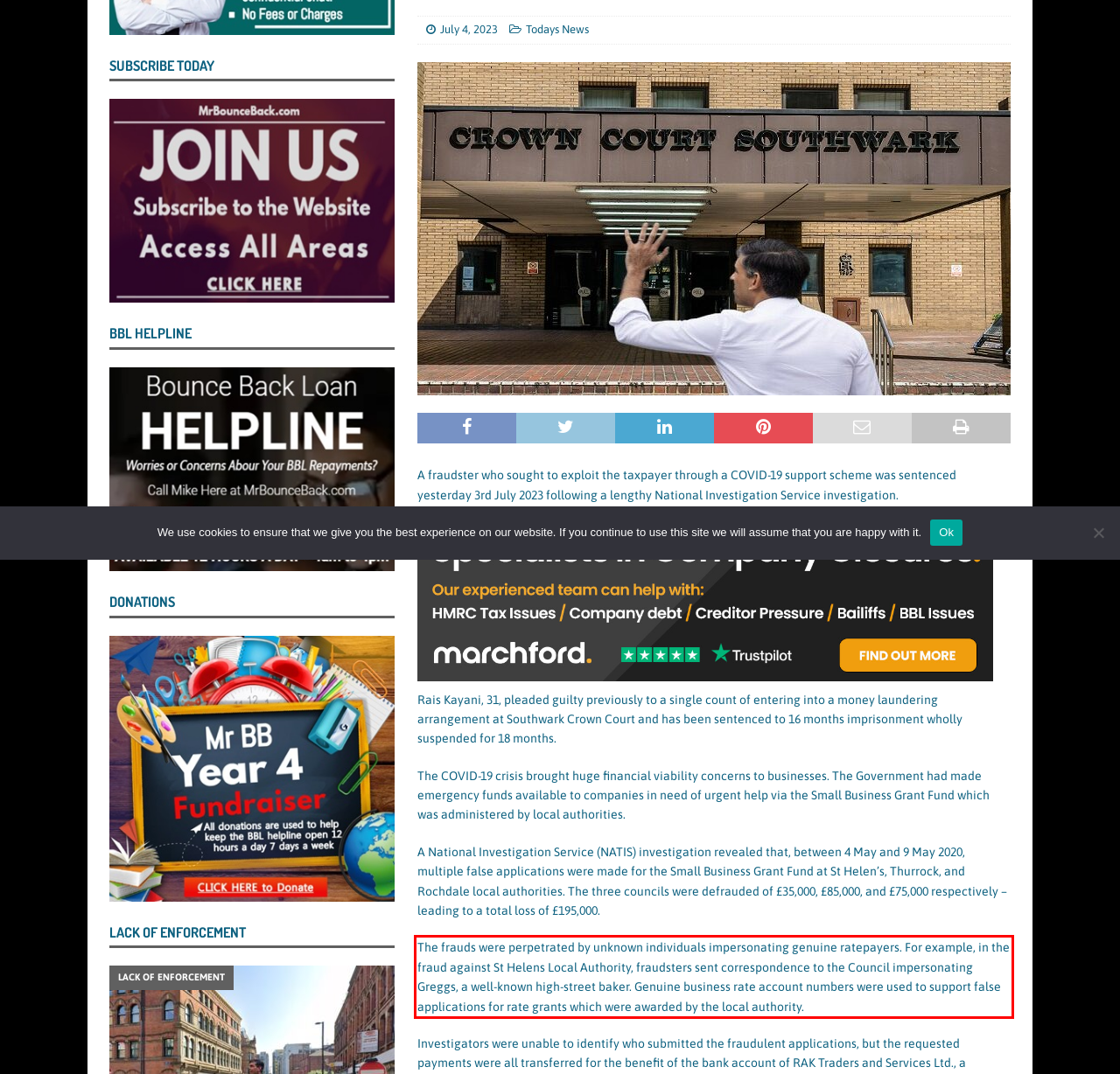The screenshot you have been given contains a UI element surrounded by a red rectangle. Use OCR to read and extract the text inside this red rectangle.

The frauds were perpetrated by unknown individuals impersonating genuine ratepayers. For example, in the fraud against St Helens Local Authority, fraudsters sent correspondence to the Council impersonating Greggs, a well-known high-street baker. Genuine business rate account numbers were used to support false applications for rate grants which were awarded by the local authority.